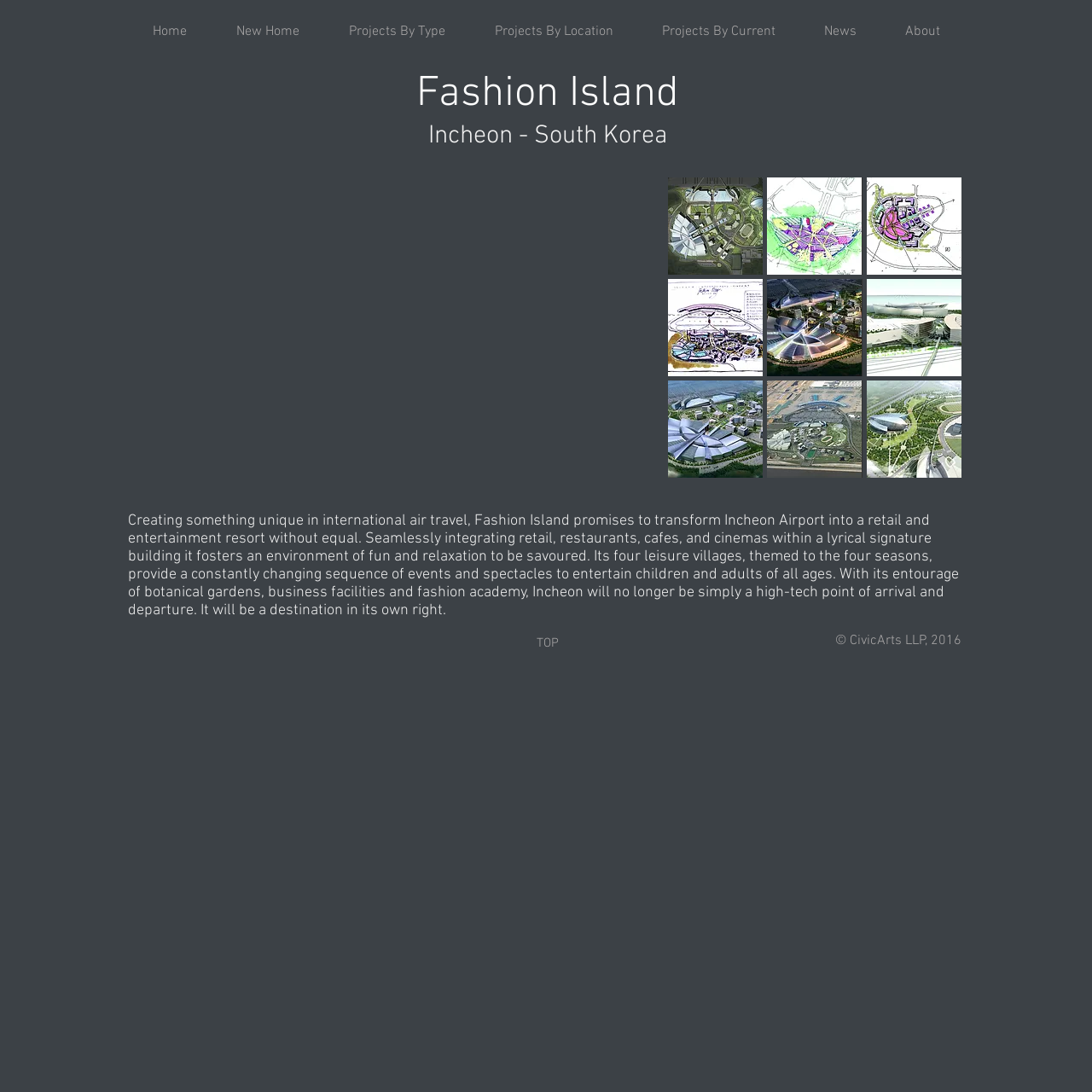Offer a detailed account of what is visible on the webpage.

The webpage is about Fashion Island, a retail and entertainment resort located in Incheon, South Korea. At the top of the page, there is a navigation menu with links to different sections of the website, including Home, New Home, Projects By Type, Projects By Location, Projects By Current, News, and About.

Below the navigation menu, there is a main section that takes up most of the page. It features a heading that reads "Fashion Island" and a subheading that reads "Incheon - South Korea". Underneath these headings, there is a paragraph of text that describes Fashion Island as a unique retail and entertainment resort that promises to transform Incheon Airport into a destination in its own right.

To the right of the paragraph, there is a region labeled "Matrix gallery" that contains a grid of nine buttons, arranged in three rows of three. Each button has a popup menu associated with it.

At the bottom of the page, there is a content information section that contains a link to the top of the page and a copyright notice that reads "© CivicArts LLP, 2016".